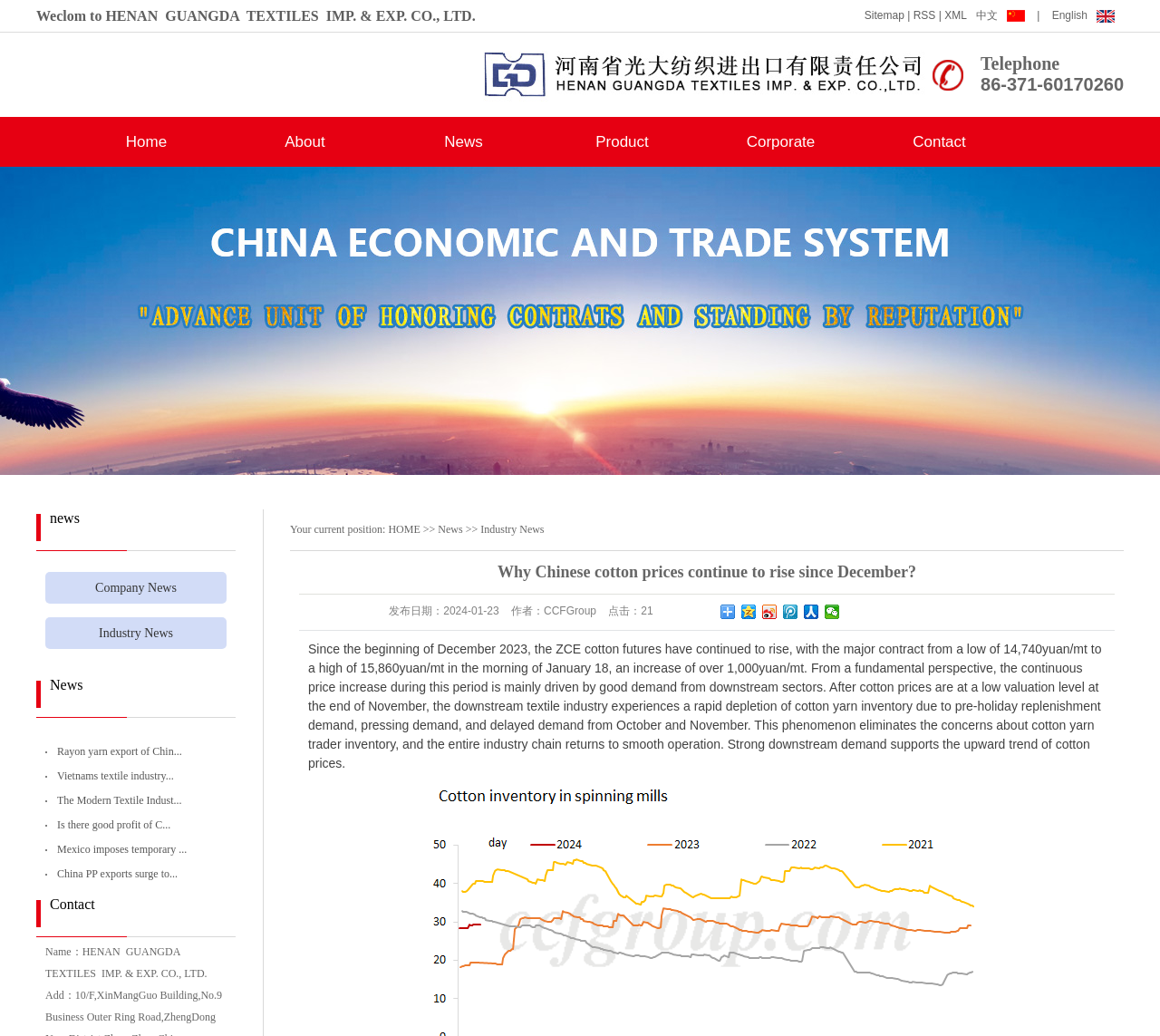Create a detailed summary of the webpage's content and design.

This webpage is about Henan Guangda Textiles Imp. and Exp. Co., Ltd., a Chinese textile company. At the top, there is a welcome message and a navigation menu with links to various sections, including Sitemap, RSS, XML, and language options. Below the navigation menu, there is a table with contact information, including a telephone number.

On the left side, there is a vertical menu with links to different sections, such as Home, About, News, Product, Corporate, and Contact. The News section is highlighted, and below it, there are links to Company News and Industry News.

In the main content area, there is a news article titled "Why Chinese cotton prices continue to rise since December?" The article discusses the recent increase in cotton prices and analyzes the factors driving this trend. The article is accompanied by a heading with the publication date, author, and number of clicks.

Below the article, there are social media sharing links, allowing users to share the article on various platforms, including QQ space, Sina Weibo, Tencent Weibo, Renren, and WeChat.

The webpage has a simple and organized layout, with clear headings and concise text. The navigation menu and social media sharing links are easily accessible, making it easy for users to find and share information.